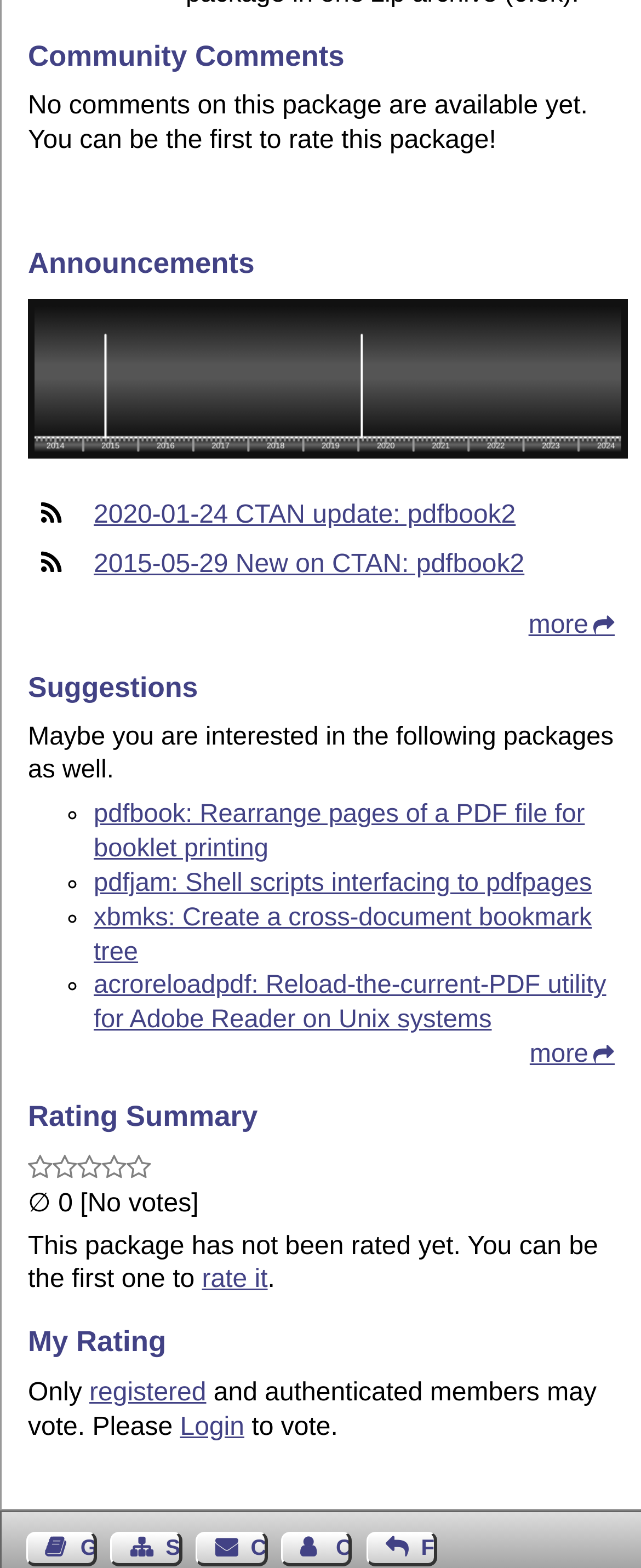Using the element description: "2020-01-24 CTAN update: pdfbook2", determine the bounding box coordinates. The coordinates should be in the format [left, top, right, bottom], with values between 0 and 1.

[0.146, 0.319, 0.805, 0.337]